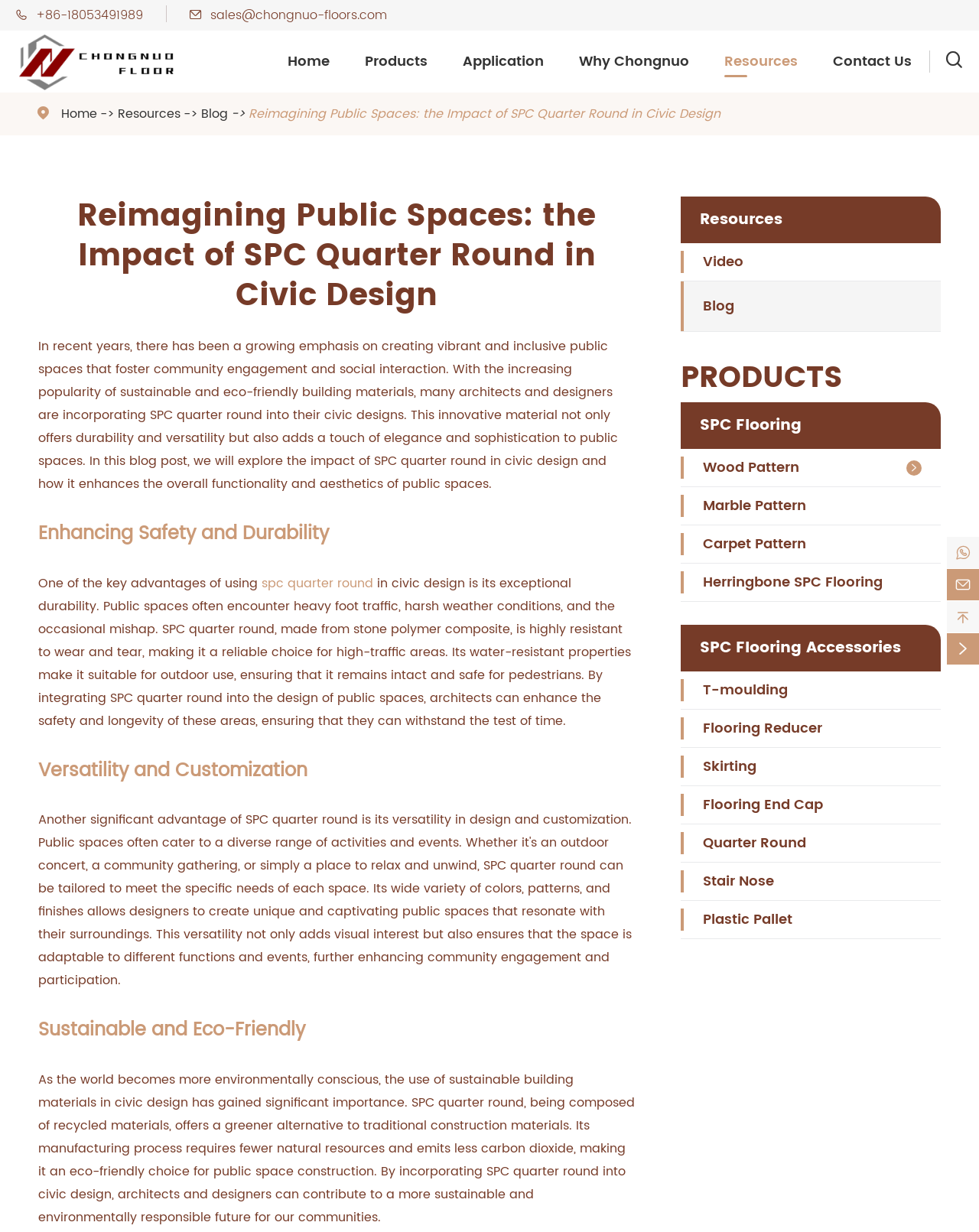Can you find the bounding box coordinates for the element to click on to achieve the instruction: "Click the 'Home' link"?

[0.294, 0.041, 0.337, 0.059]